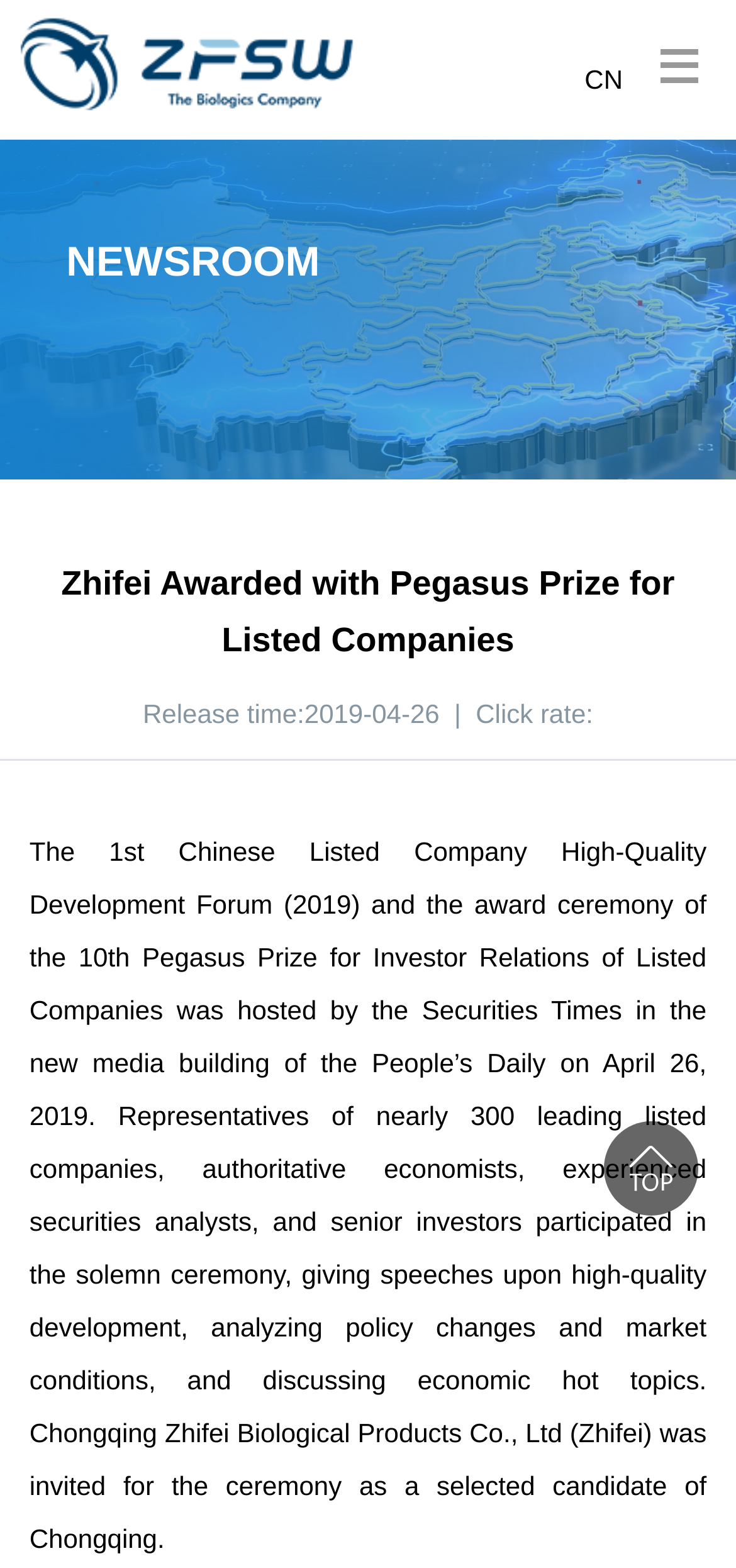Given the description "Shipping & Returns", determine the bounding box of the corresponding UI element.

None